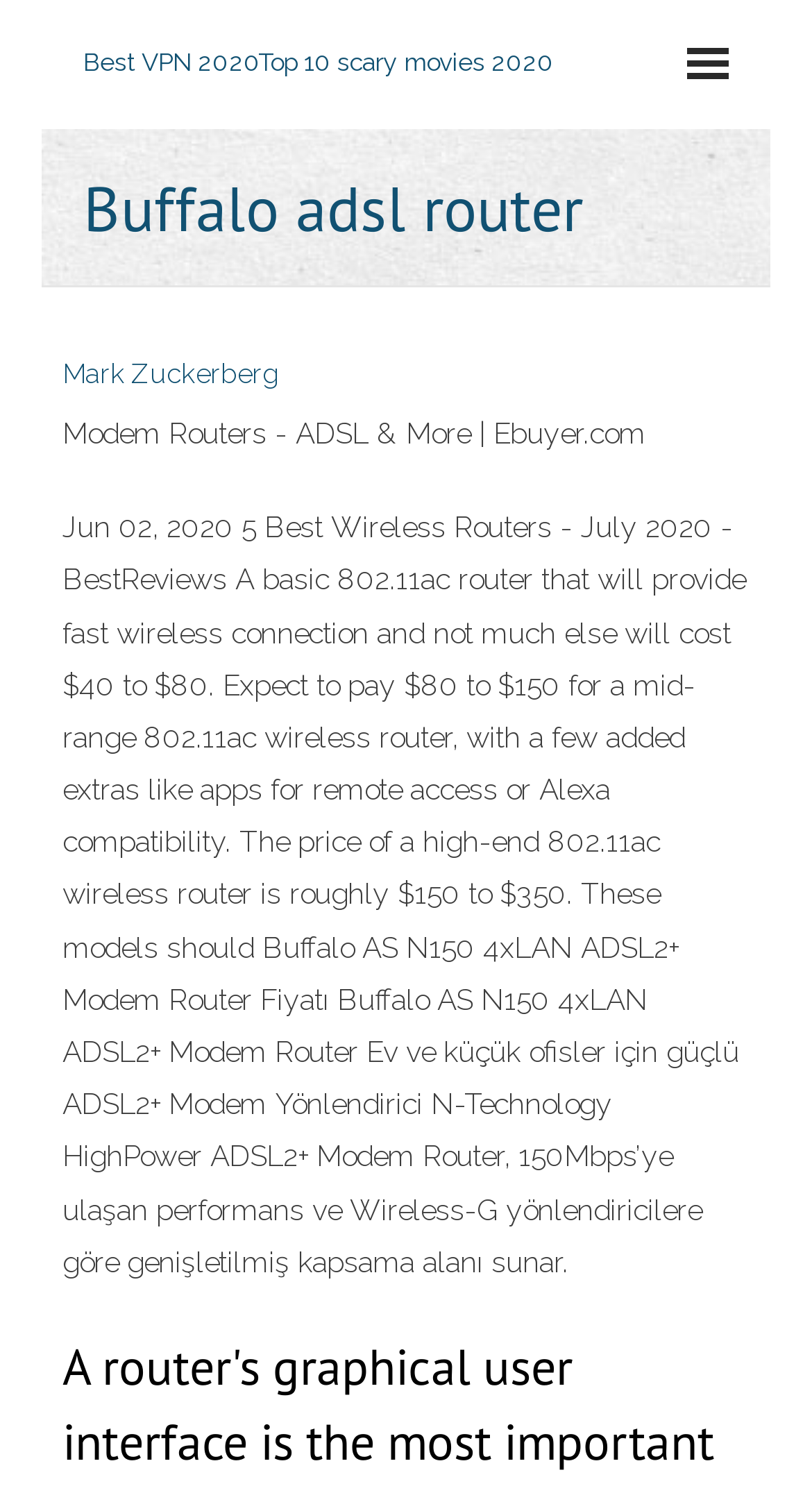Describe all the key features of the webpage in detail.

The webpage appears to be about Buffalo ADSL routers, specifically the Buffalo AS N150 4xLAN ADSL2+ Modem Router. At the top, there is a layout table that spans almost the entire width of the page. Within this table, there is a link that reads "Best VPN 2020Top 10 scary movies 2020", which is divided into two parts: "Best VPN 2020" and "VPN 2020".

Below the layout table, there is a heading that reads "Buffalo adsl router". To the right of this heading, there is a link to "Mark Zuckerberg". Below the heading, there is a static text that reads "Modem Routers - ADSL & More | Ebuyer.com", which suggests that the webpage is related to a product listing or online store.

The main content of the webpage is a block of text that describes the Buffalo AS N150 4xLAN ADSL2+ Modem Router, including its features, performance, and price range. The text also compares the router's performance to other Wireless-G routers and mentions its suitability for home and small office use.